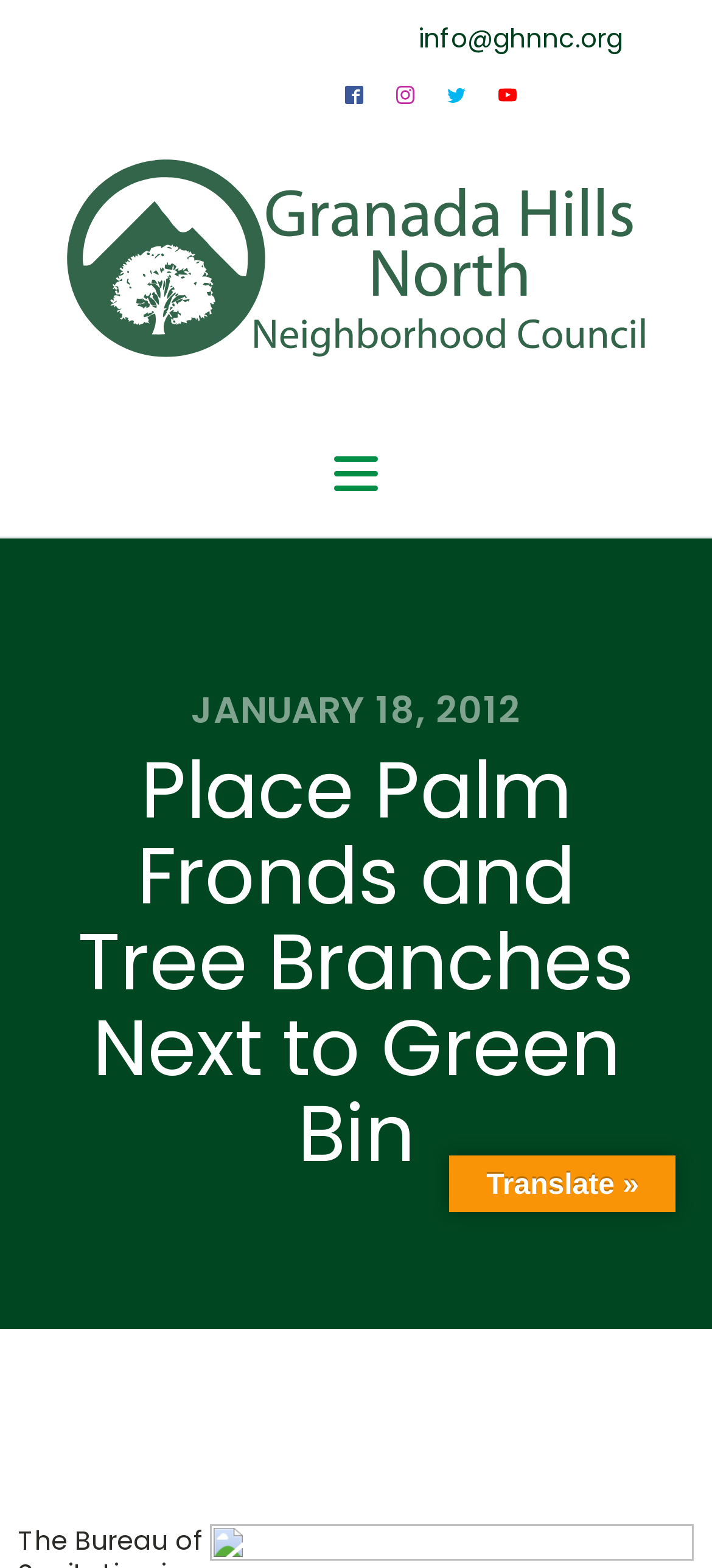Is there a translate feature on the webpage?
Answer the question with a single word or phrase by looking at the picture.

Yes